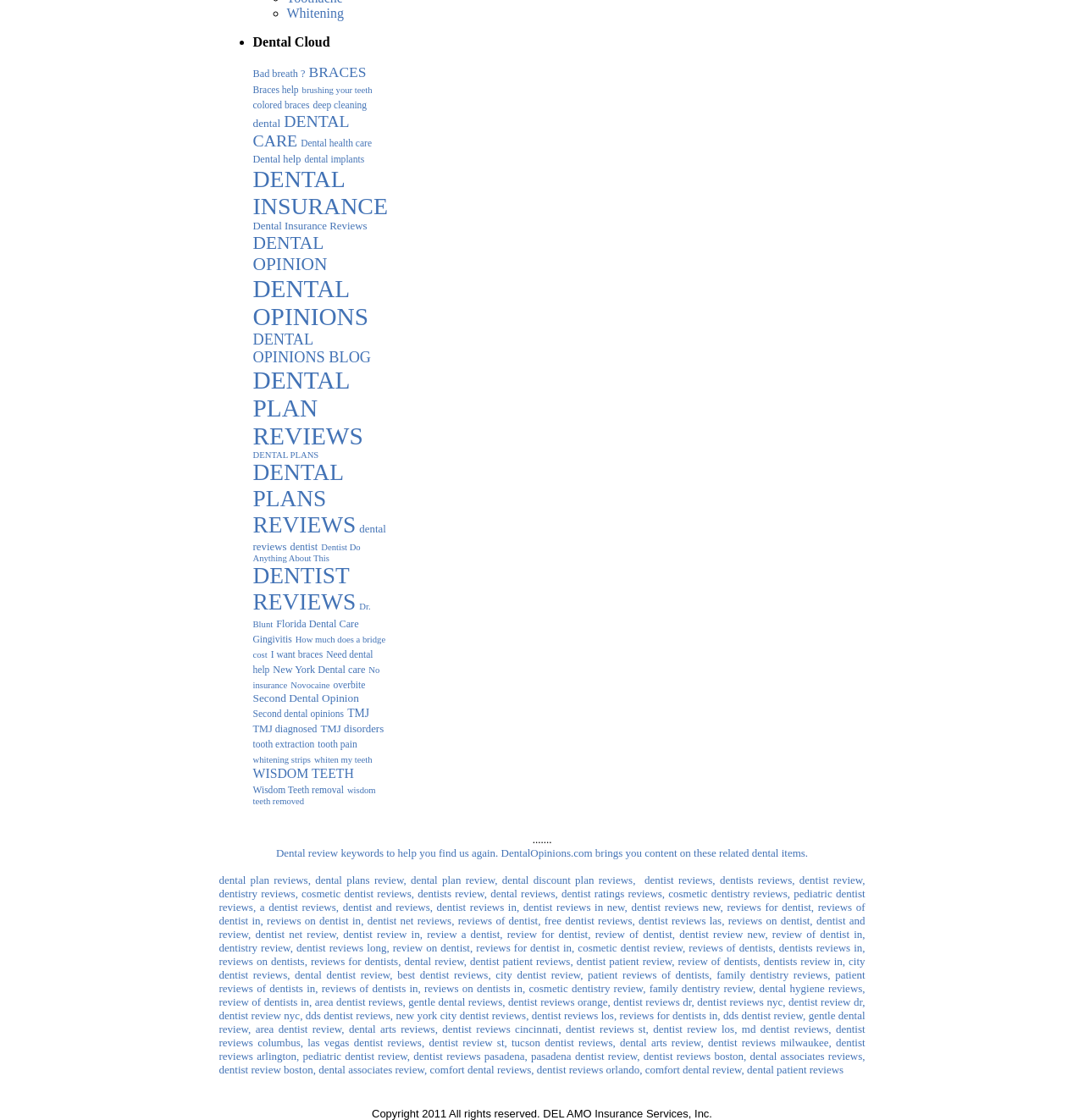Examine the image carefully and respond to the question with a detailed answer: 
What is the purpose of the keywords listed at the bottom of the webpage?

The keywords listed at the bottom of the webpage, such as 'dental plan reviews', 'dentist reviews', and 'dental reviews', are likely intended to help users find the webpage again by providing relevant keywords that can be used in search engines.